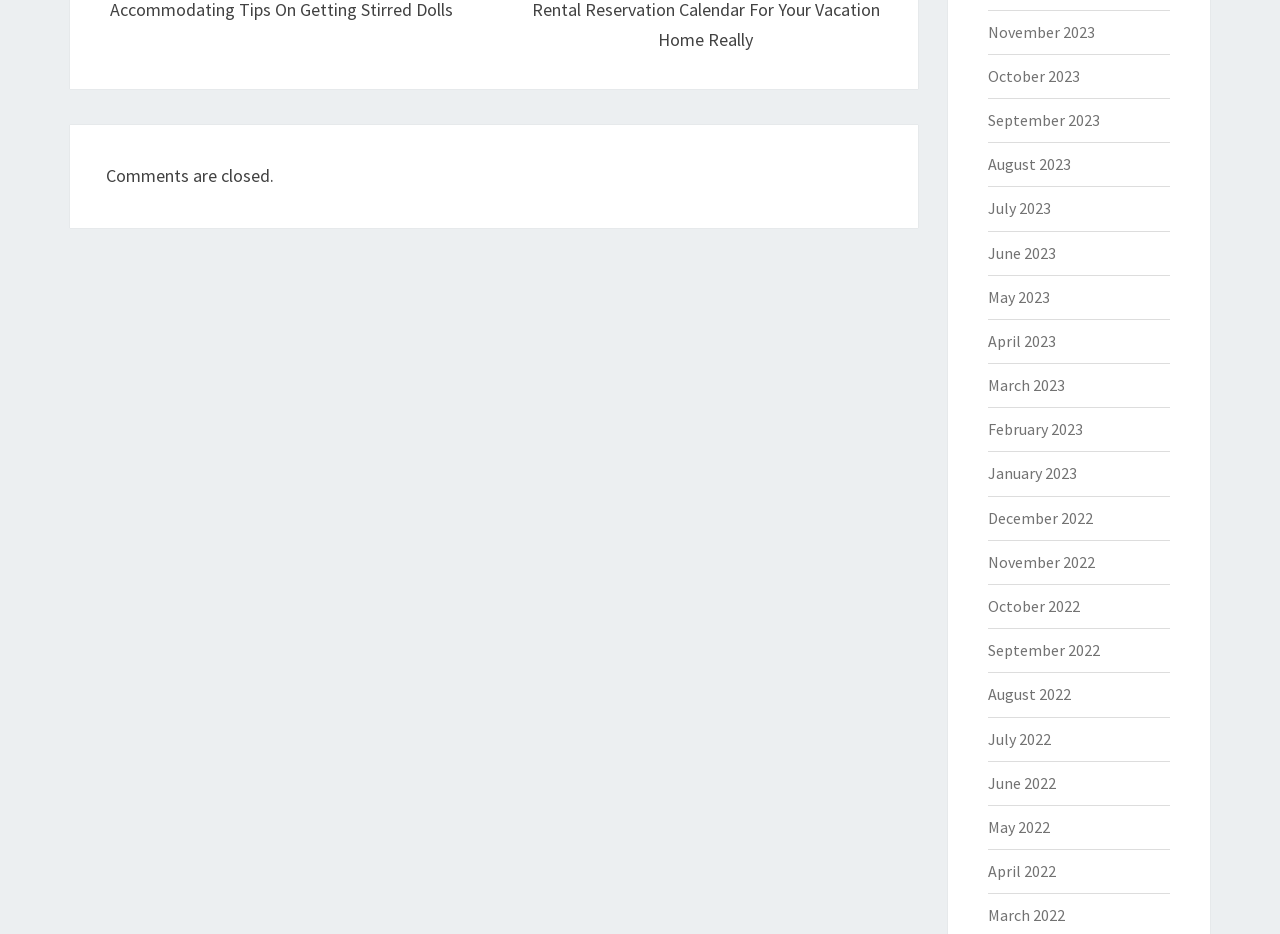Give a concise answer using only one word or phrase for this question:
How many months are listed on the webpage?

15